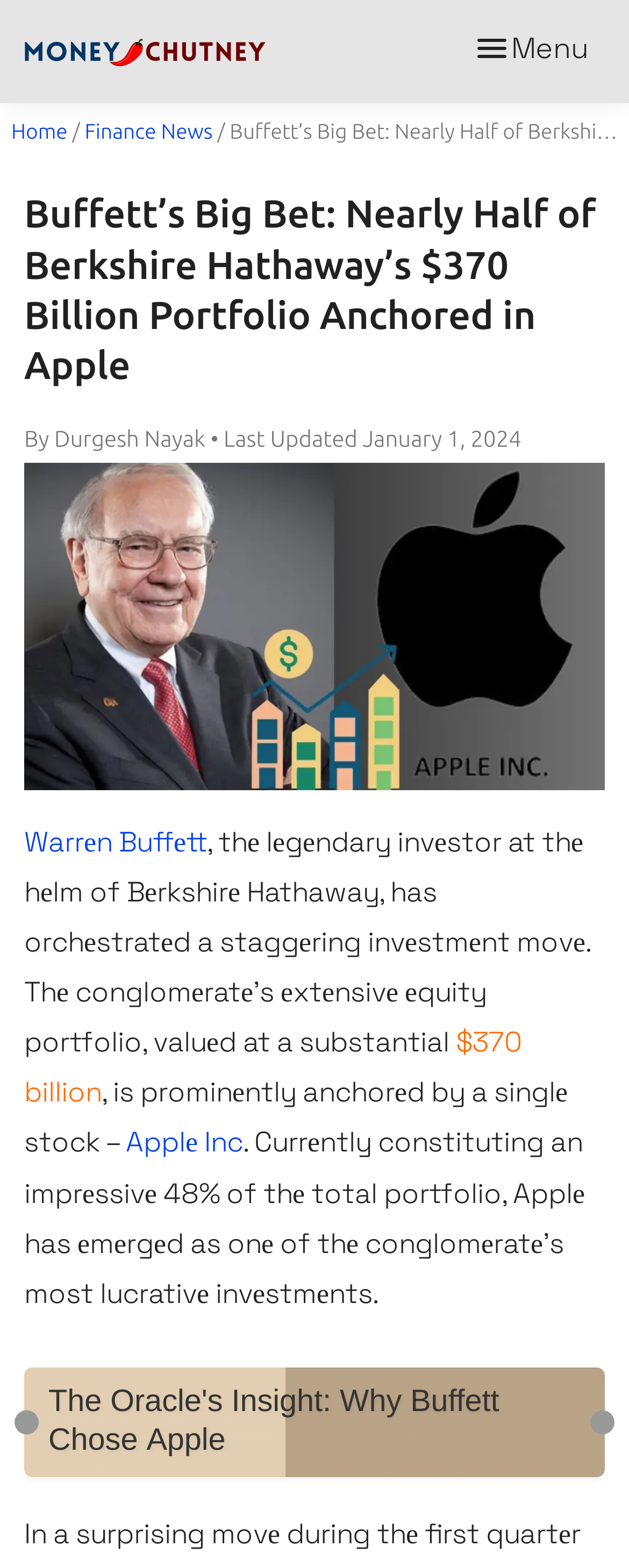What is the name of the investor mentioned in the article?
Based on the visual details in the image, please answer the question thoroughly.

The article mentions Warren Buffett as the legendary investor at the helm of Berkshire Hathaway, which is evident from the link 'Warrеn Buffеtt' and the context of the article.